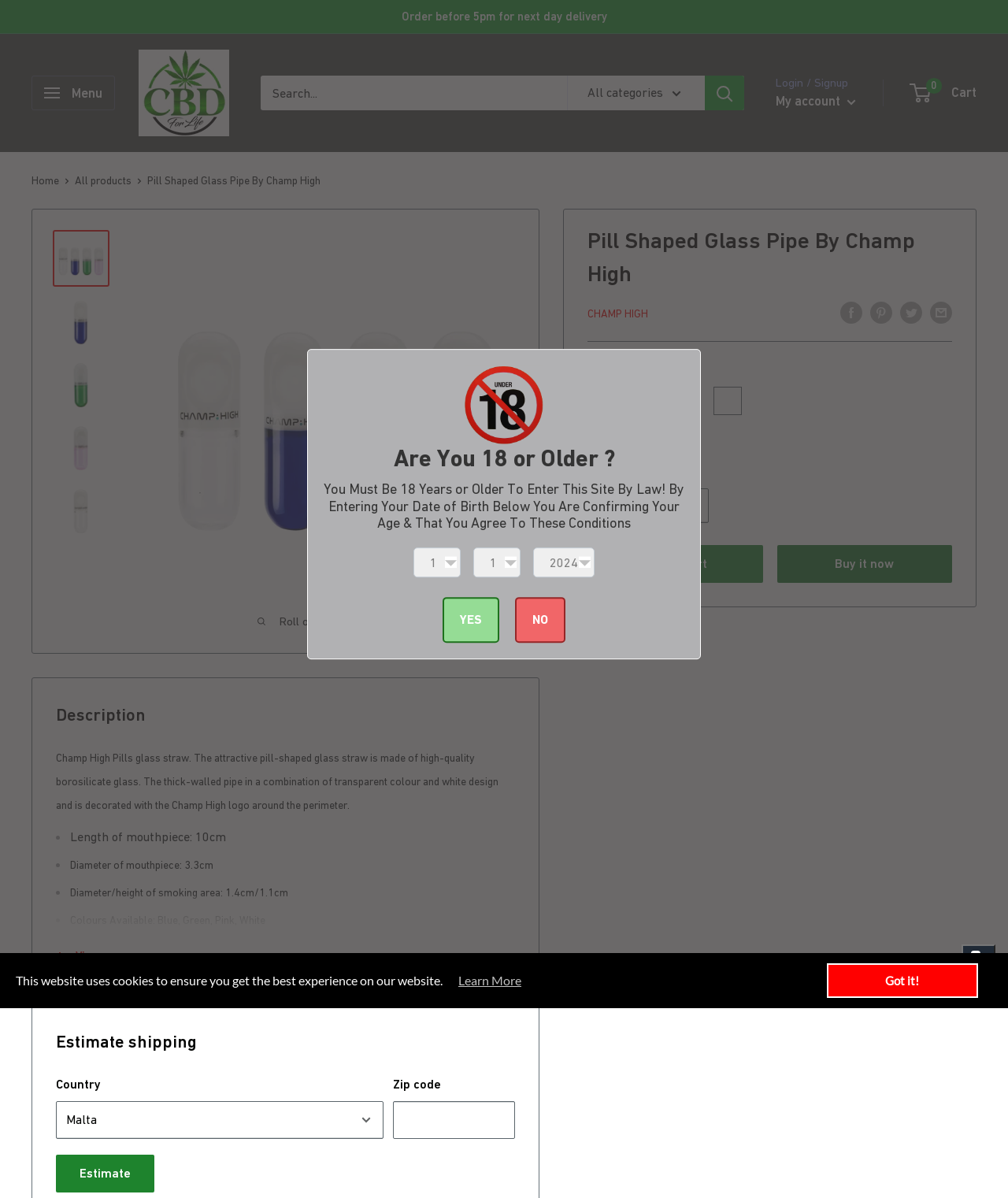What is the price of the product?
Based on the image, answer the question in a detailed manner.

I found the price of the product by looking at the layout table element which contains the price information, specifically the layout table cell with the text '€9,99'.